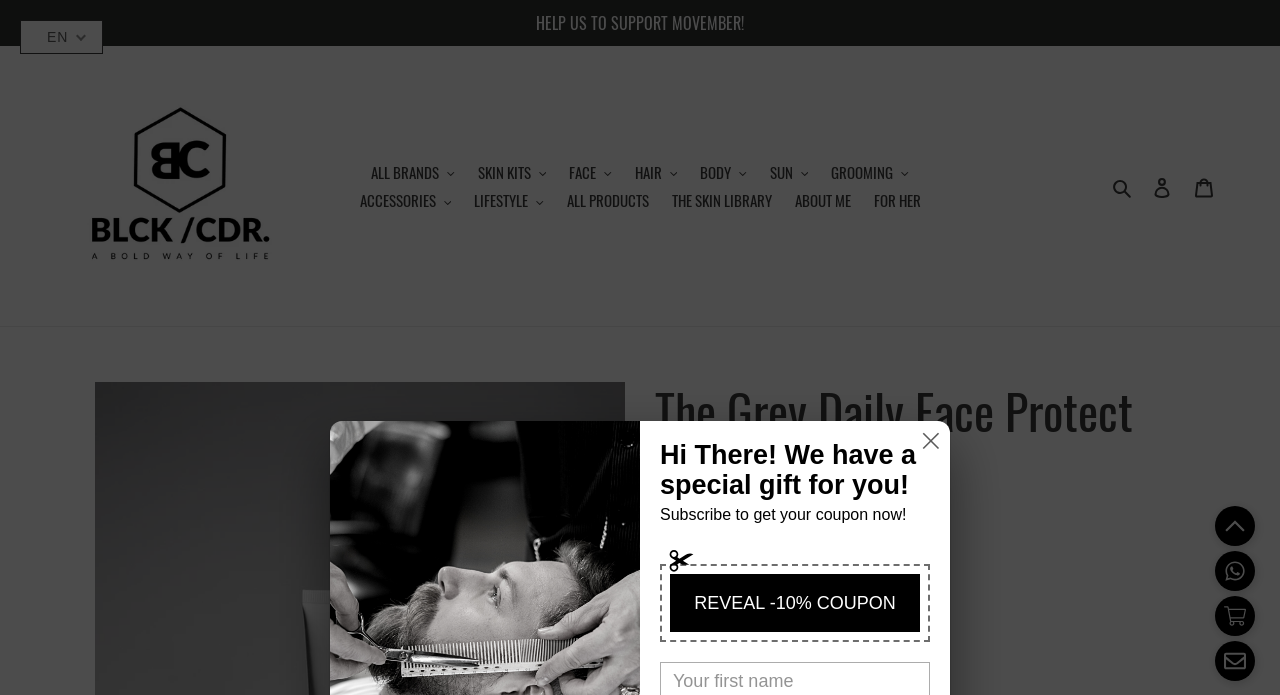Use one word or a short phrase to answer the question provided: 
What is the price of the product?

€59,00